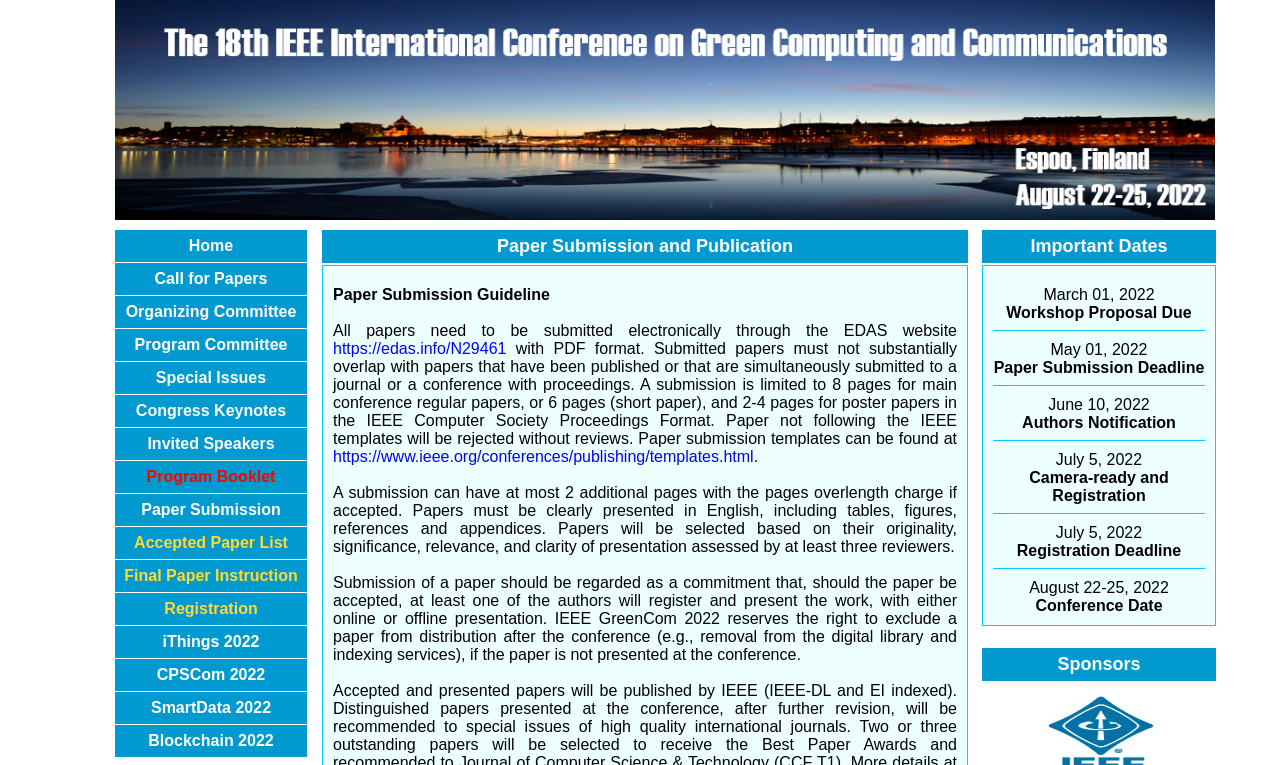Determine the bounding box of the UI component based on this description: "Organizing Committee". The bounding box coordinates should be four float values between 0 and 1, i.e., [left, top, right, bottom].

[0.091, 0.388, 0.239, 0.427]